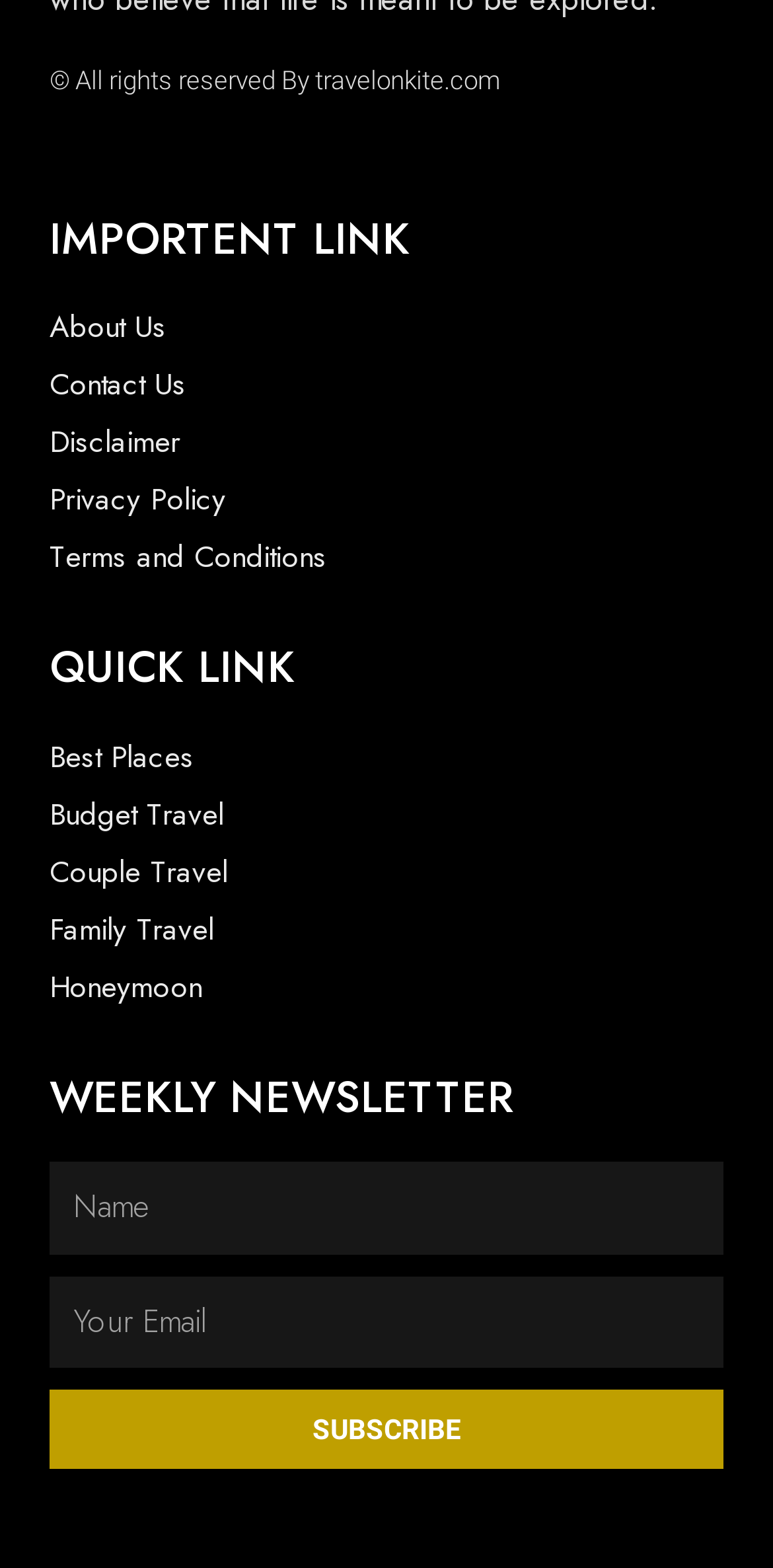Find the bounding box coordinates for the element described here: "parent_node: Name name="form_fields[field_1]" placeholder="Name"".

[0.064, 0.741, 0.936, 0.8]